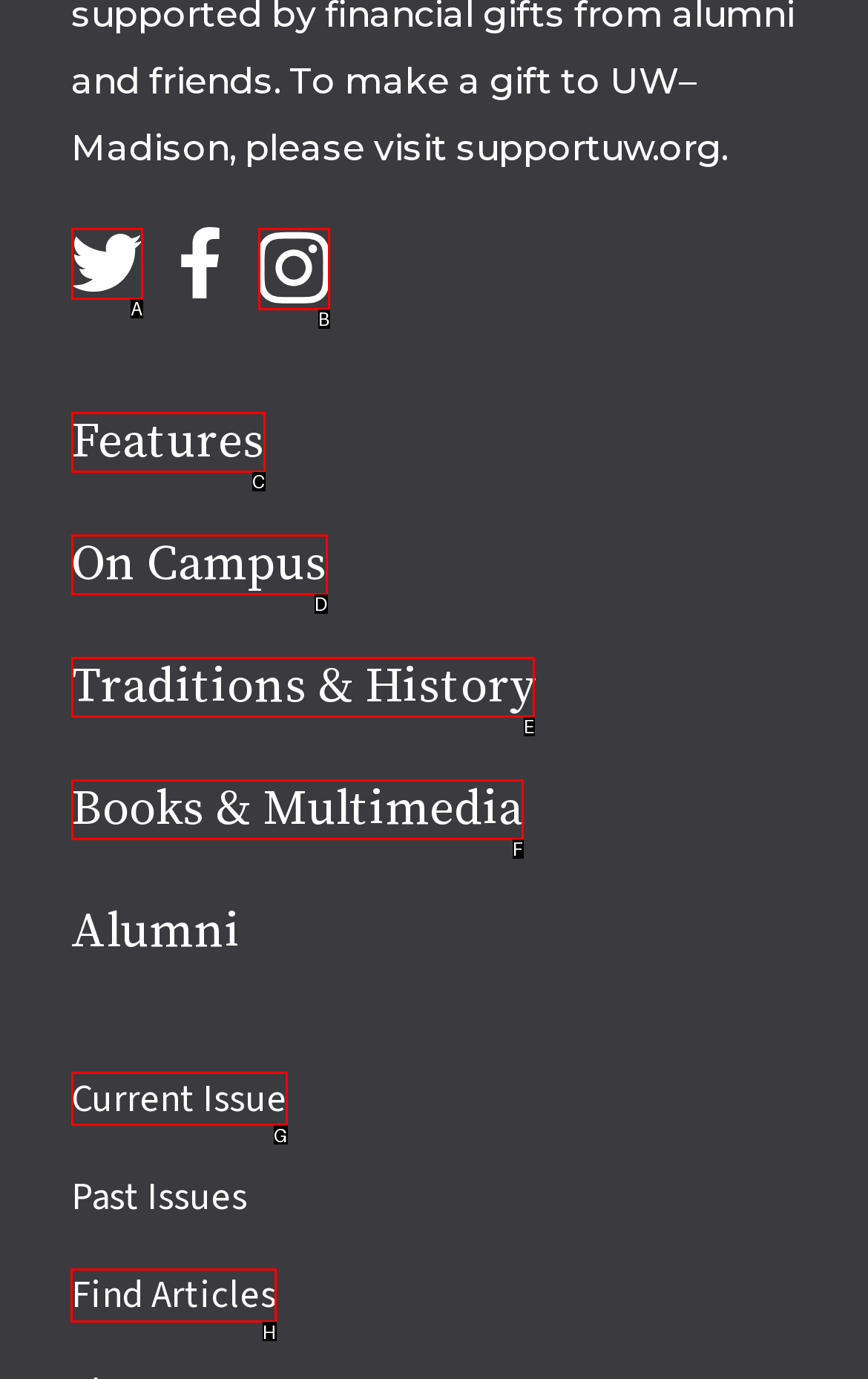Identify the correct lettered option to click in order to perform this task: search for articles. Respond with the letter.

H